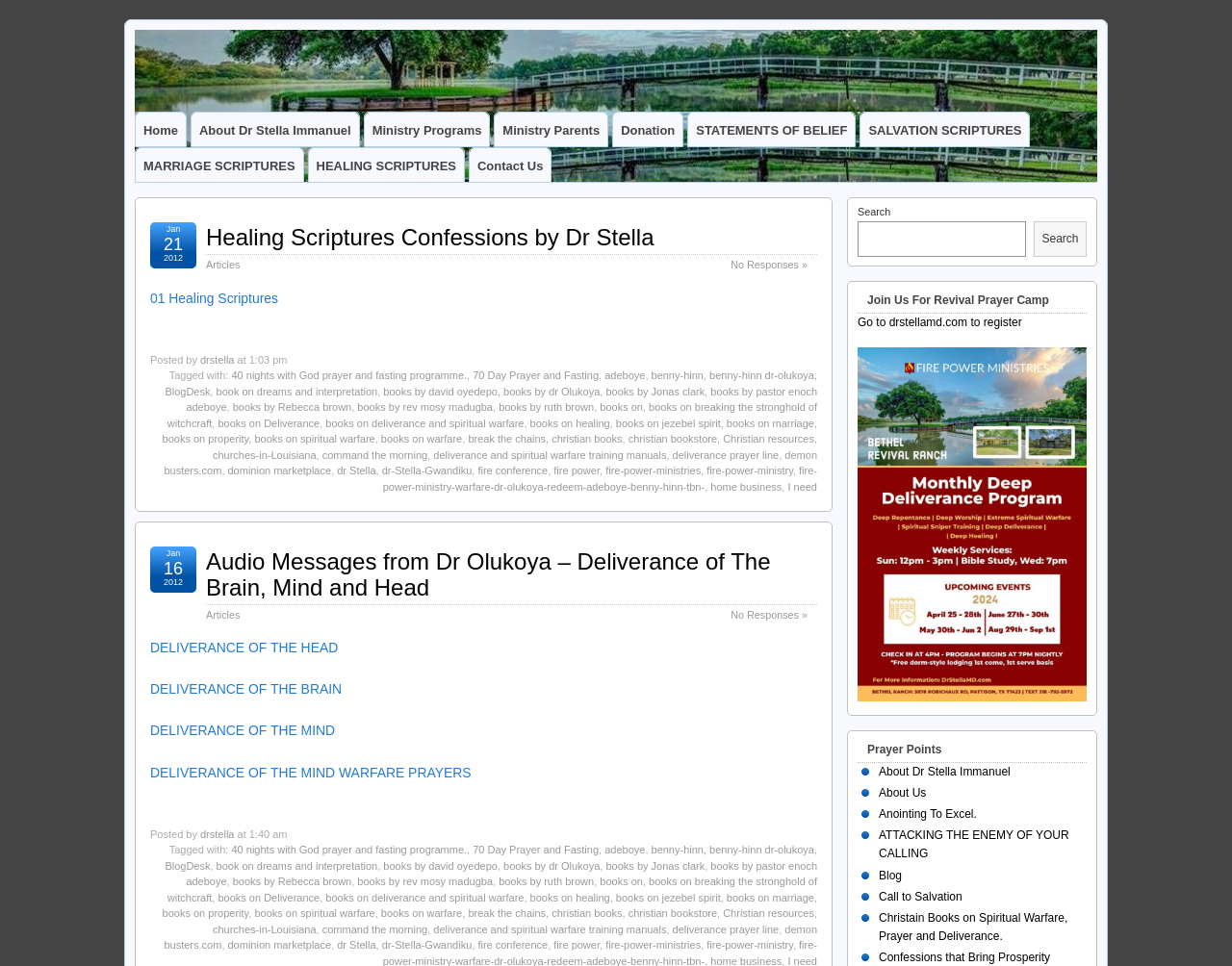Please determine the bounding box coordinates of the clickable area required to carry out the following instruction: "Click on 'Home'". The coordinates must be four float numbers between 0 and 1, represented as [left, top, right, bottom].

[0.11, 0.117, 0.151, 0.151]